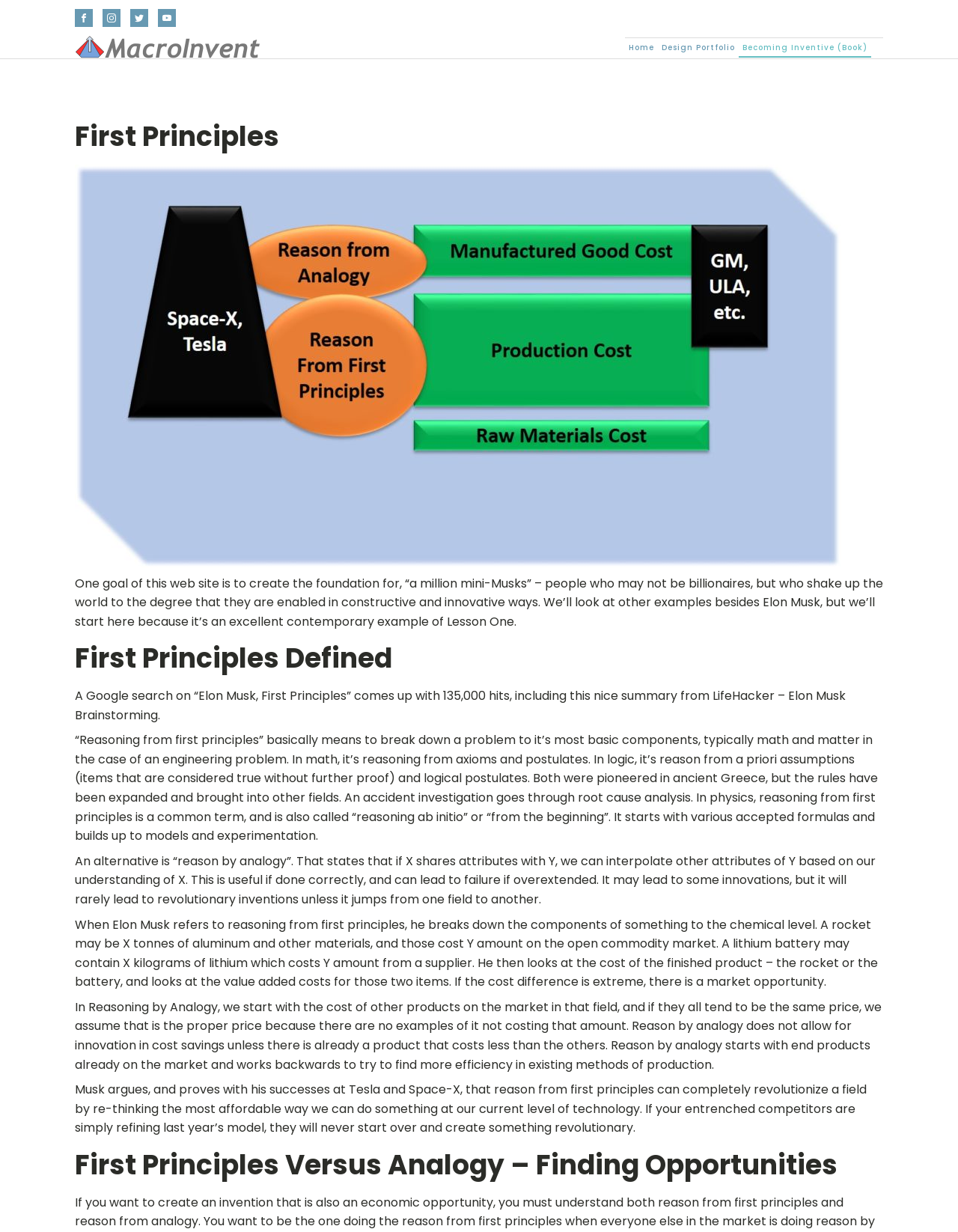Describe all the key features of the webpage in detail.

The webpage is about "Invention and Mind - MacroInvent" and appears to be a blog or article page. At the top, there are four social media links to Facebook, Instagram, Twitter, and YouTube, aligned horizontally and positioned near the top left corner of the page. 

Below the social media links, there is a horizontal navigation menu with four links: "Home", "Design Portfolio", "Becoming Inventive (Book)", and others, spanning across the top of the page.

The main content of the page is divided into sections, each with a heading. The first section is titled "First Principles" and features a figure or image below the heading. The text in this section discusses the concept of "a million mini-Musks" and how the website aims to enable people to be innovative and constructive.

The next section is titled "First Principles Defined" and provides a detailed explanation of the concept, including its application in various fields such as math, logic, physics, and accident investigation. The text also contrasts "reasoning from first principles" with "reason by analogy" and explains how Elon Musk applies this concept in his work.

The subsequent sections continue to explore the concept of "First Principles" and its applications, with headings such as "First Principles Versus Analogy – Finding Opportunities". The text is dense and informative, with multiple paragraphs discussing the topic in detail.